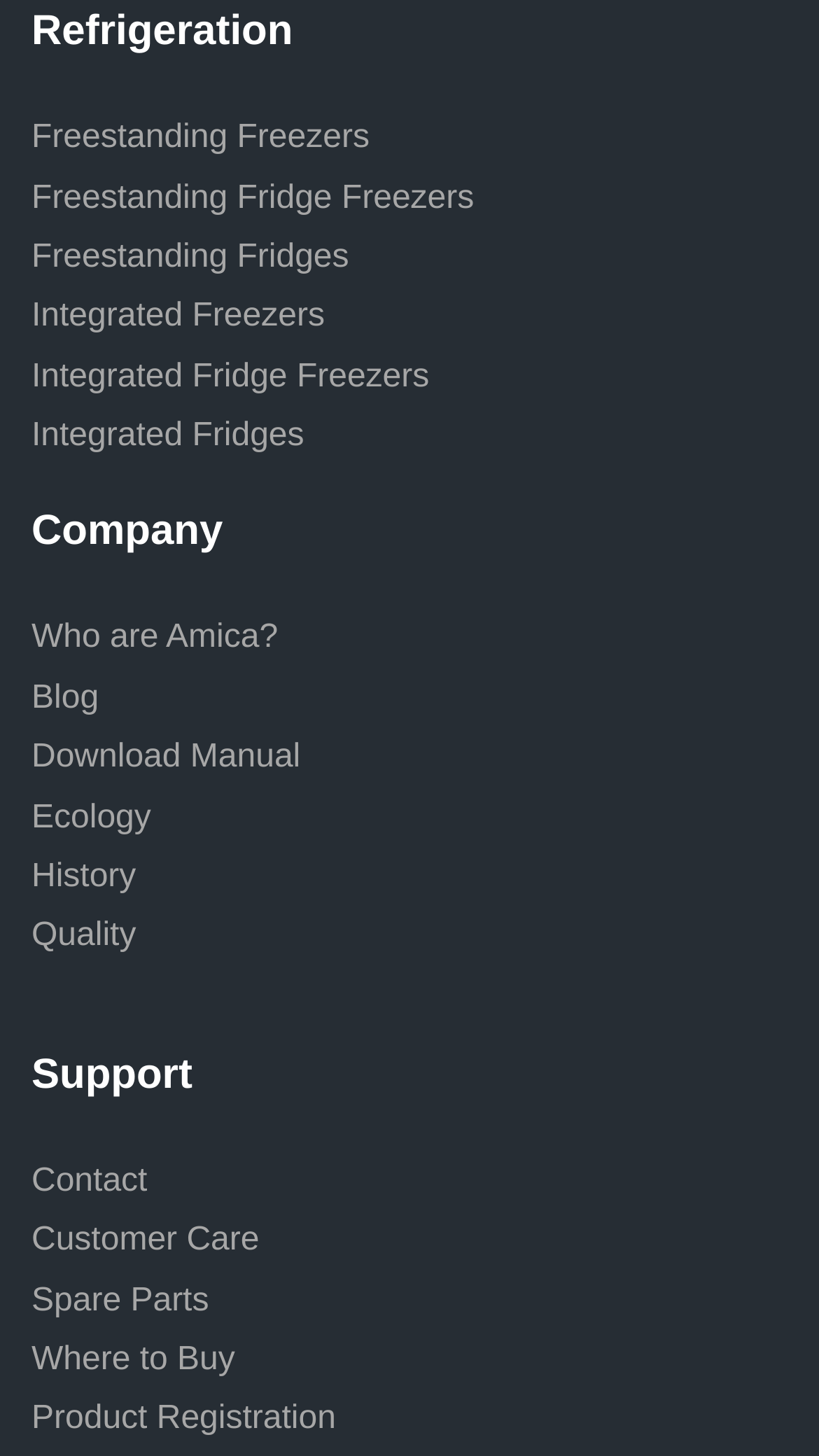Please identify the coordinates of the bounding box that should be clicked to fulfill this instruction: "Contact Customer Care".

[0.038, 0.84, 0.317, 0.864]